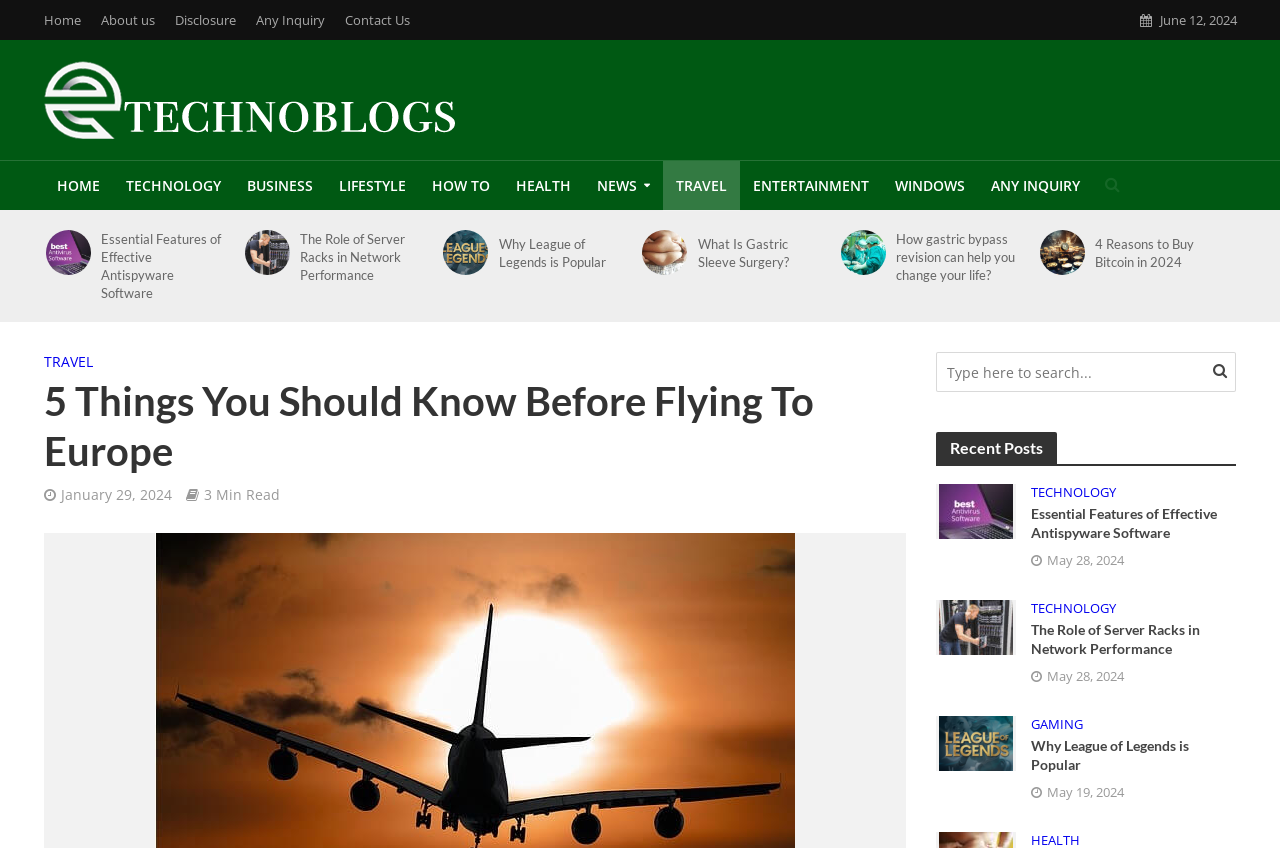What is the date of the article 'Essential Features of Effective Antispyware Software'?
Provide a detailed and extensive answer to the question.

I found the article 'Essential Features of Effective Antispyware Software' in the webpage, and it has a date label 'May 28, 2024' below the title, so the date of the article is May 28, 2024.